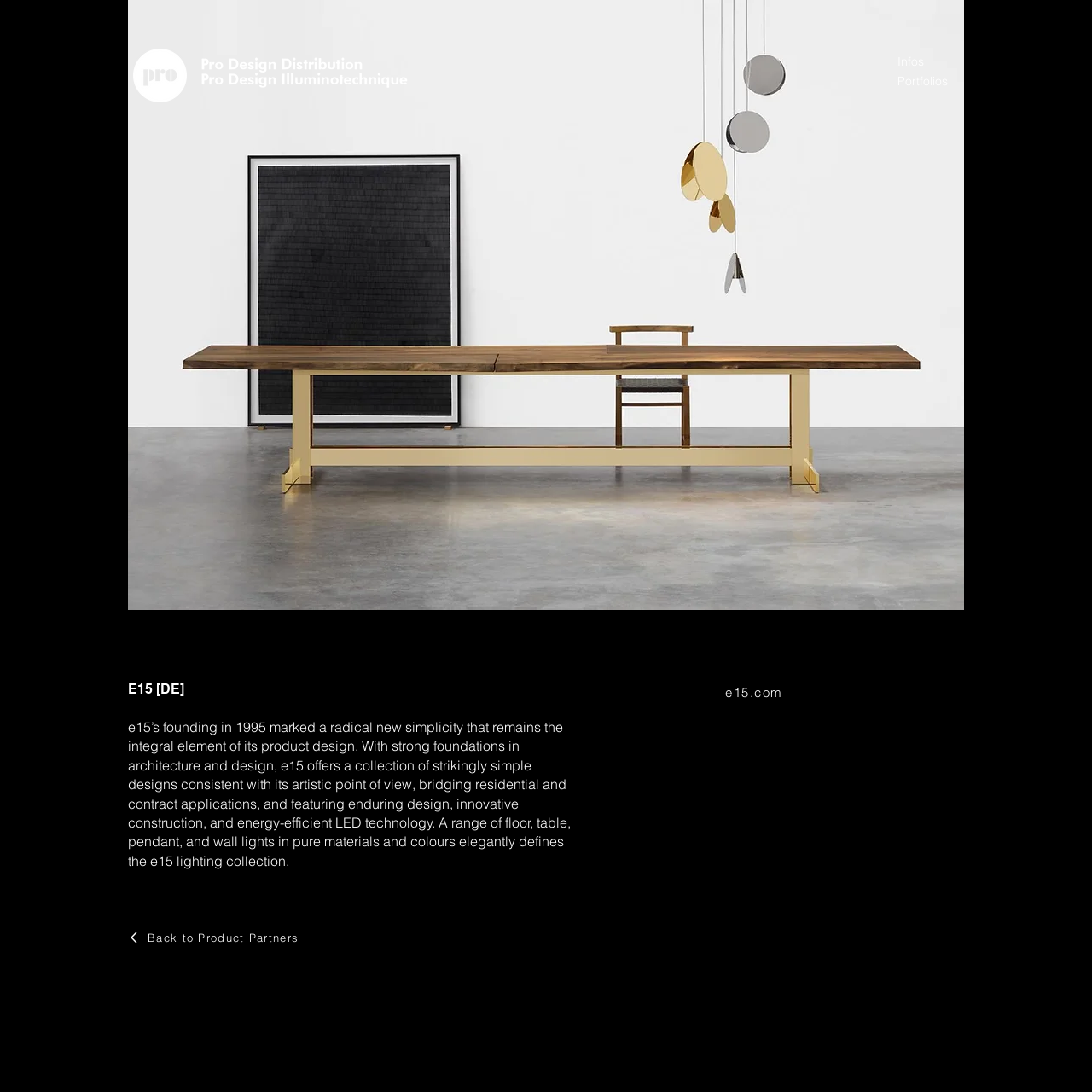How many navigation links are there?
Refer to the screenshot and respond with a concise word or phrase.

3